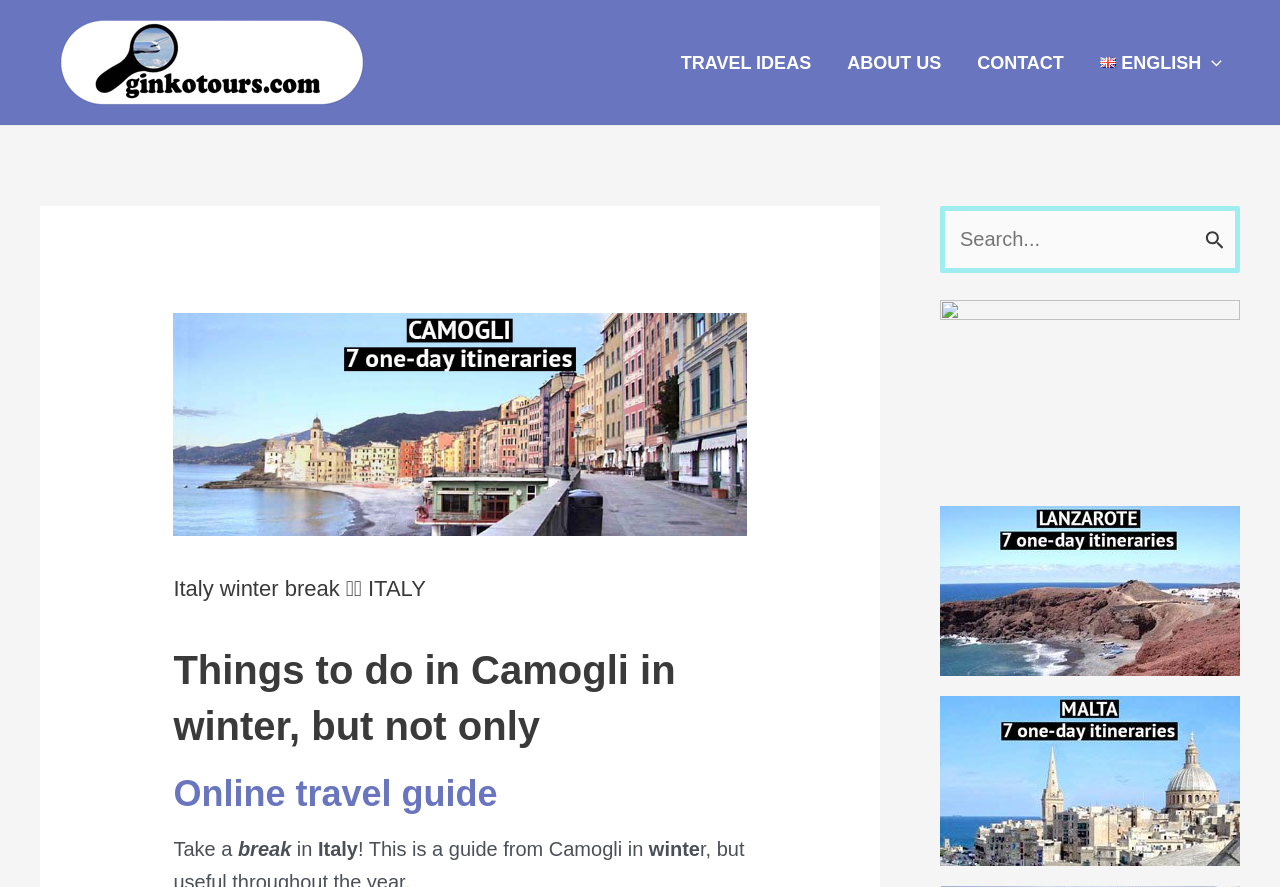What language is the webpage in?
Please give a detailed and thorough answer to the question, covering all relevant points.

The webpage's content, including the headings and text, is in English, suggesting that the webpage is intended for English-speaking users.